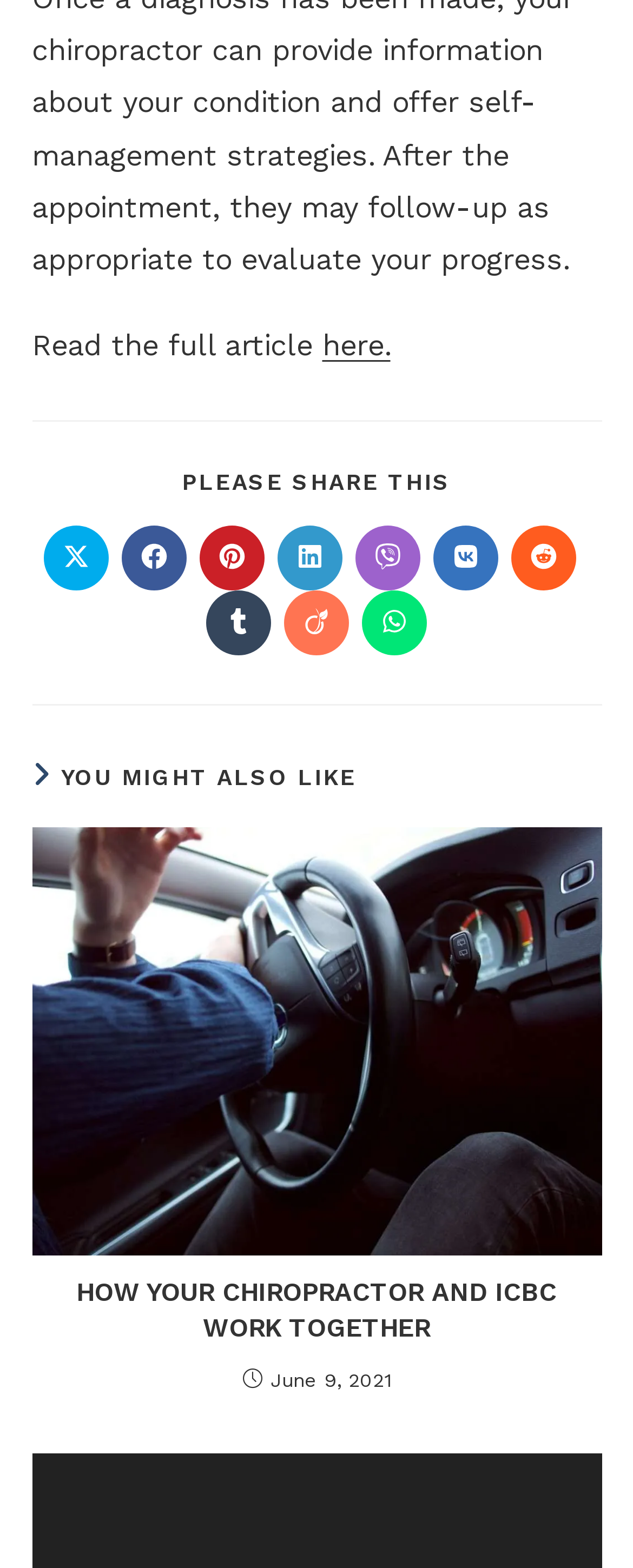How many articles are displayed on this webpage?
Using the image, provide a concise answer in one word or a short phrase.

2